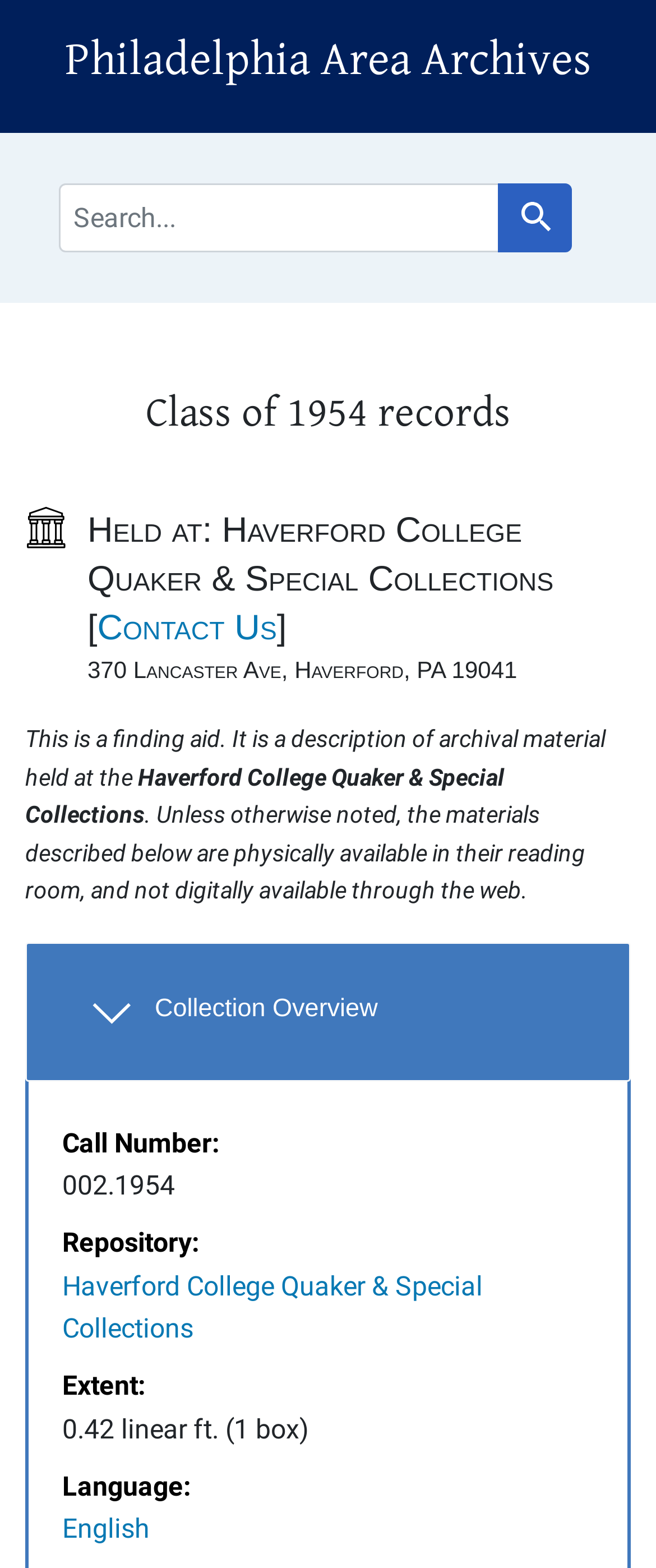What is the name of the archives?
Provide a short answer using one word or a brief phrase based on the image.

Philadelphia Area Archives